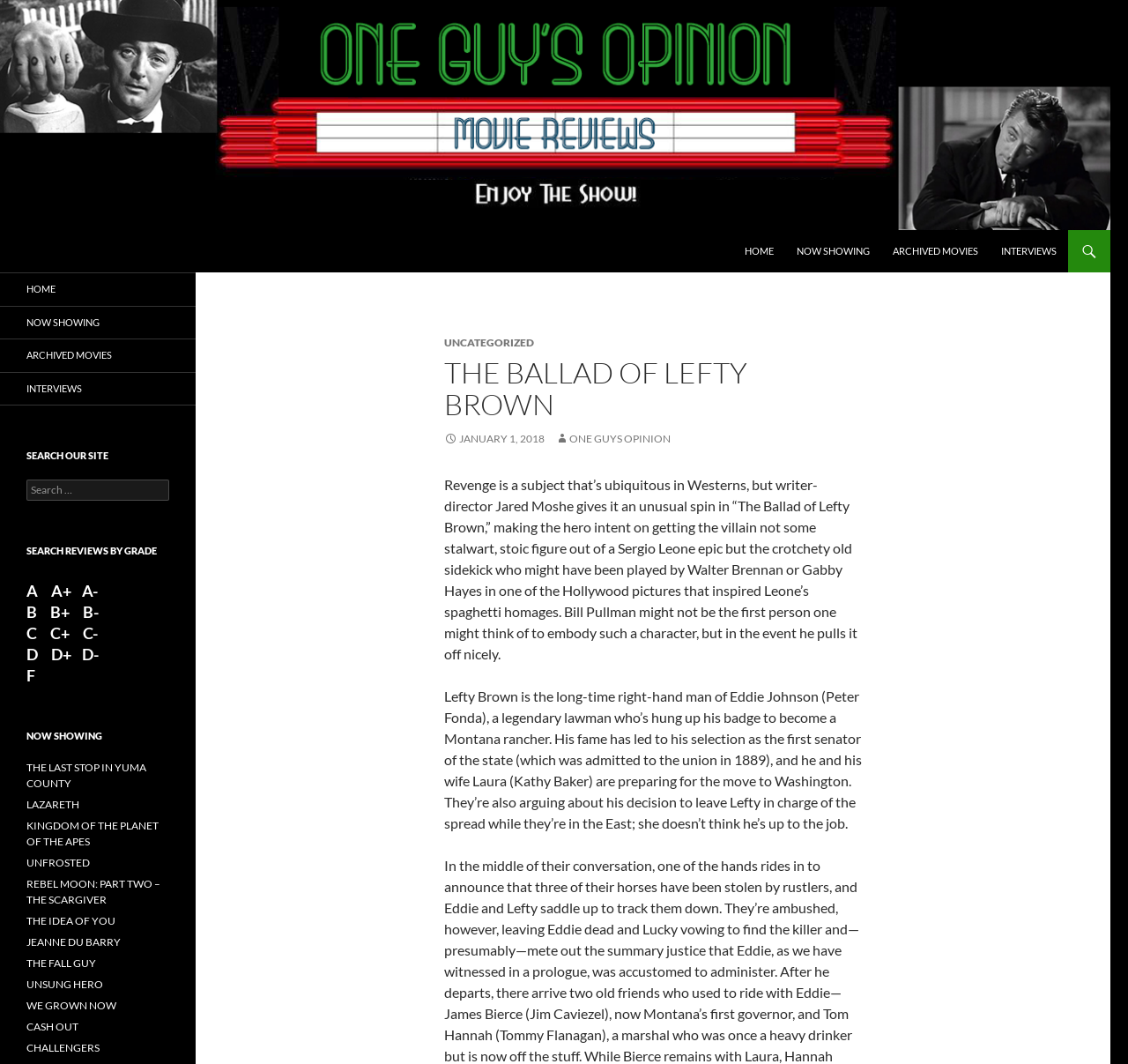How many movies are currently showing on this website?
Provide an in-depth and detailed explanation in response to the question.

The heading element 'NOW SHOWING' lists 10 movie titles, which are currently showing on this website. These titles include 'THE LAST STOP IN YUMA COUNTY', 'LAZARETH', and others.